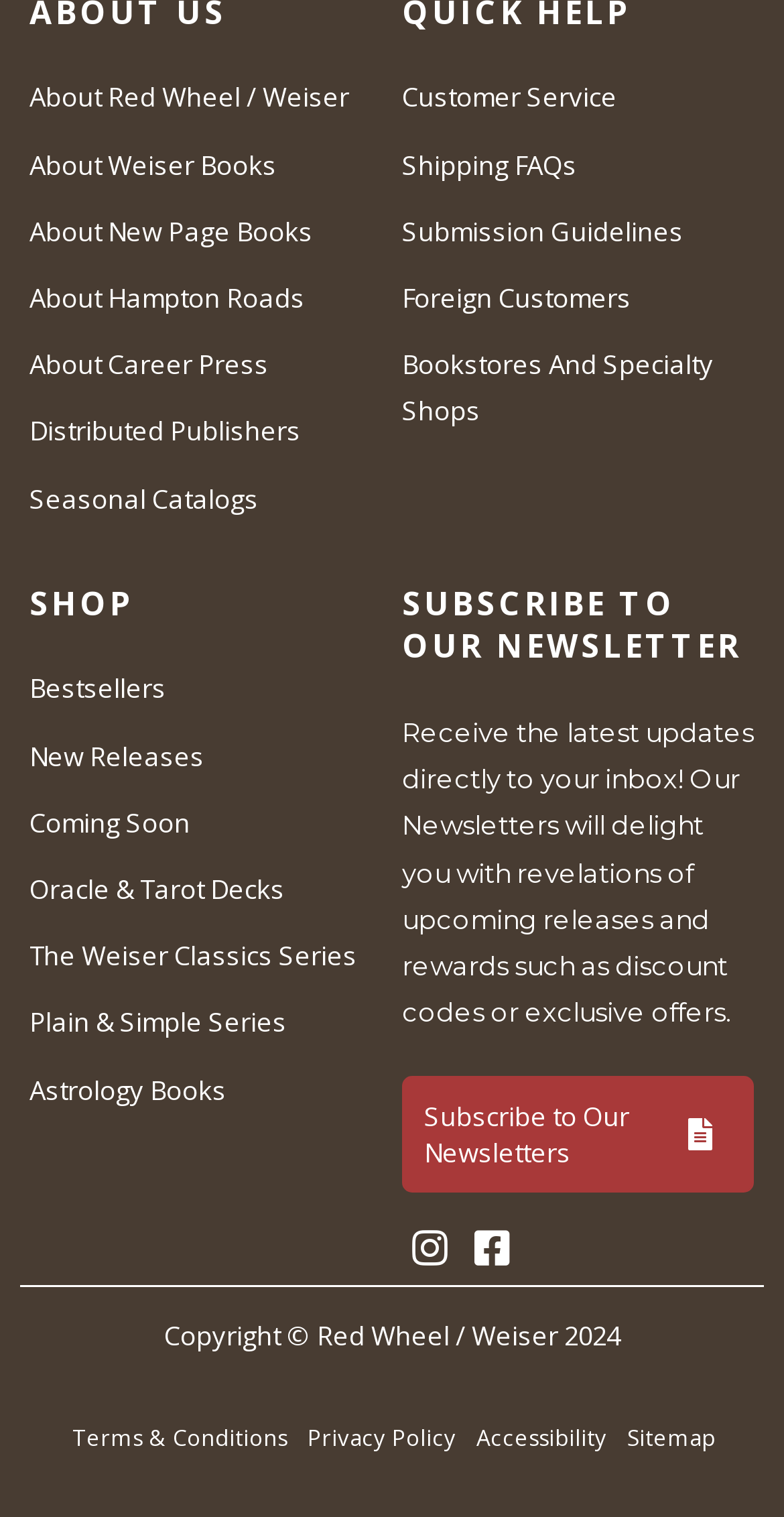Using the description: "Bestsellers", identify the bounding box of the corresponding UI element in the screenshot.

[0.038, 0.442, 0.212, 0.466]